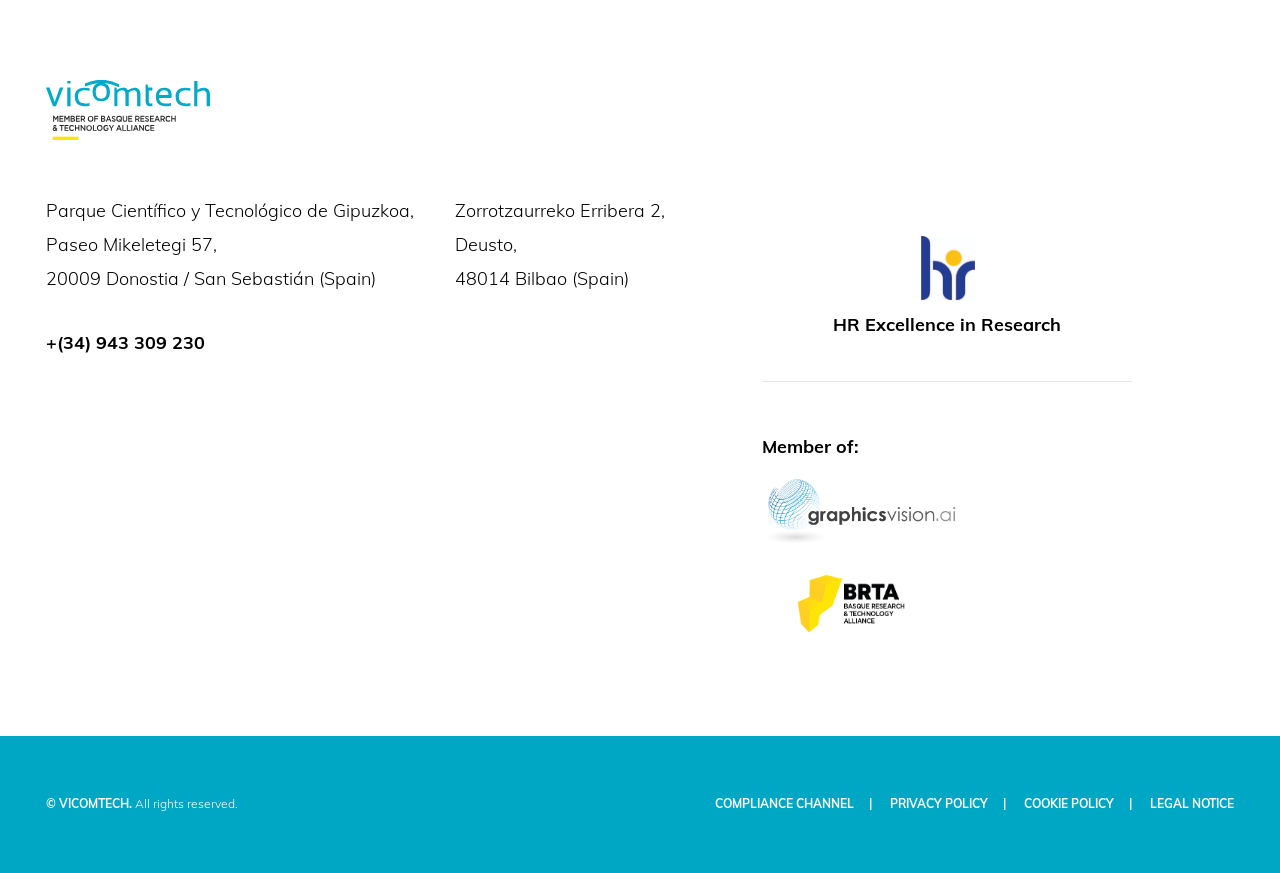Locate the bounding box coordinates of the area you need to click to fulfill this instruction: 'View contact information'. The coordinates must be in the form of four float numbers ranging from 0 to 1: [left, top, right, bottom].

[0.036, 0.379, 0.16, 0.405]